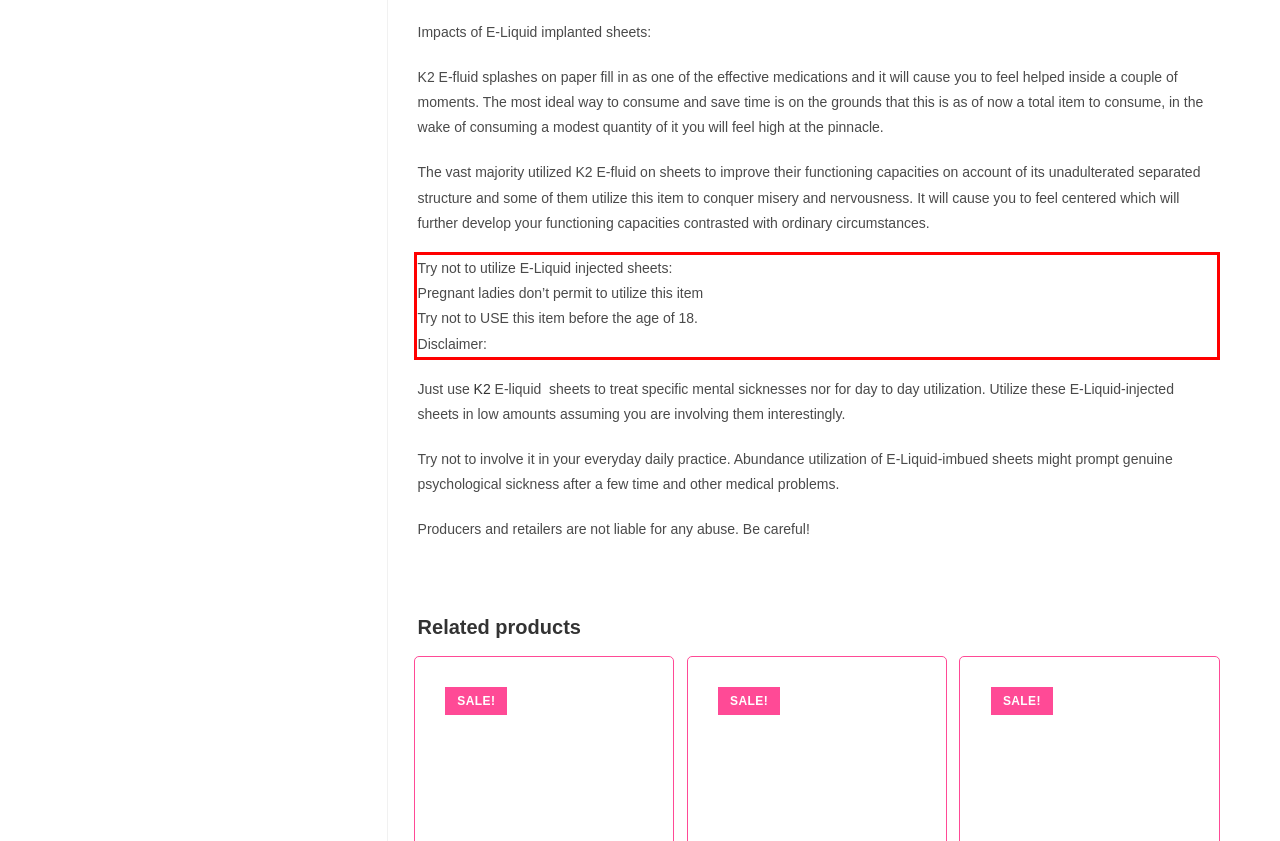Examine the webpage screenshot and use OCR to recognize and output the text within the red bounding box.

Try not to utilize E-Liquid injected sheets: Pregnant ladies don’t permit to utilize this item Try not to USE this item before the age of 18. Disclaimer: